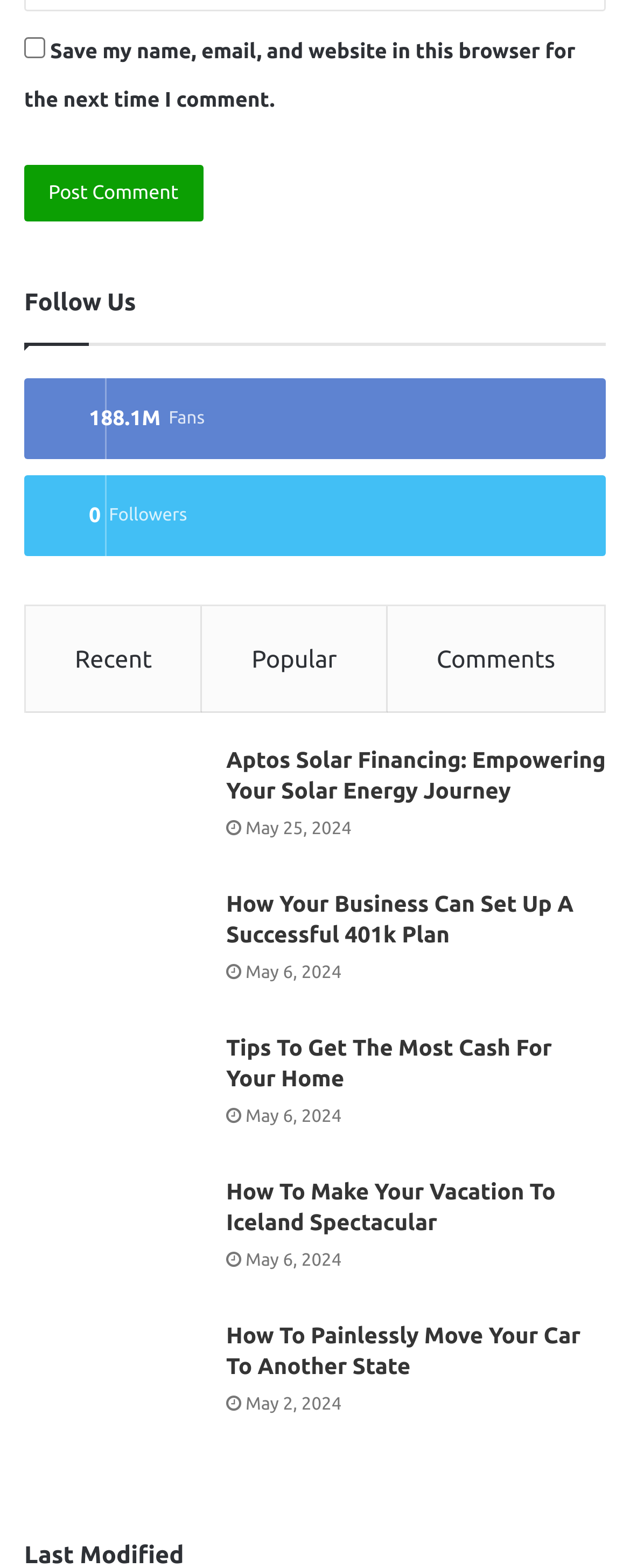Identify the bounding box for the given UI element using the description provided. Coordinates should be in the format (top-left x, top-left y, bottom-right x, bottom-right y) and must be between 0 and 1. Here is the description: name="submit" value="Post Comment"

[0.038, 0.105, 0.322, 0.141]